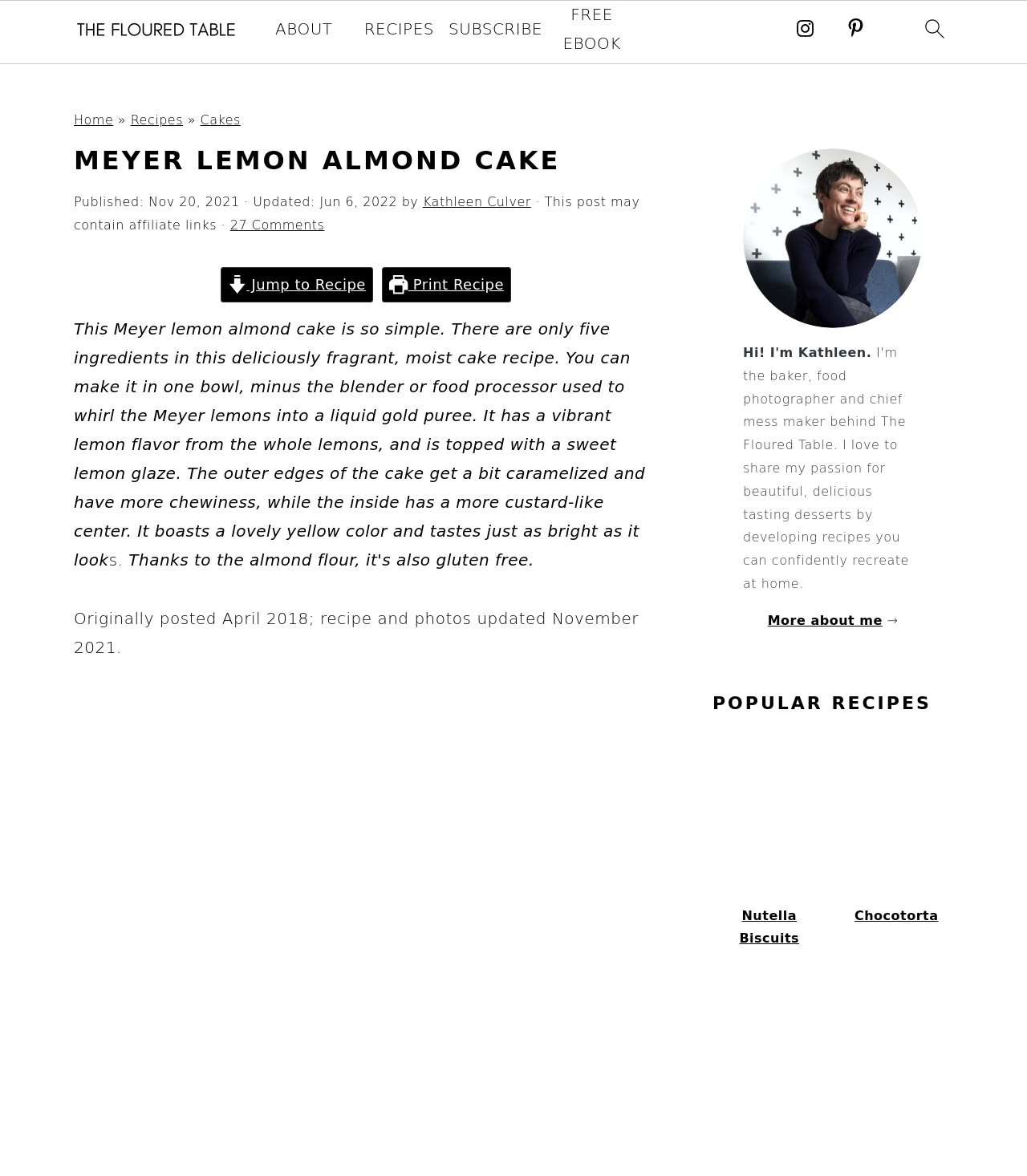What is the name of the cake recipe?
Look at the image and answer the question with a single word or phrase.

Meyer Lemon Almond Cake